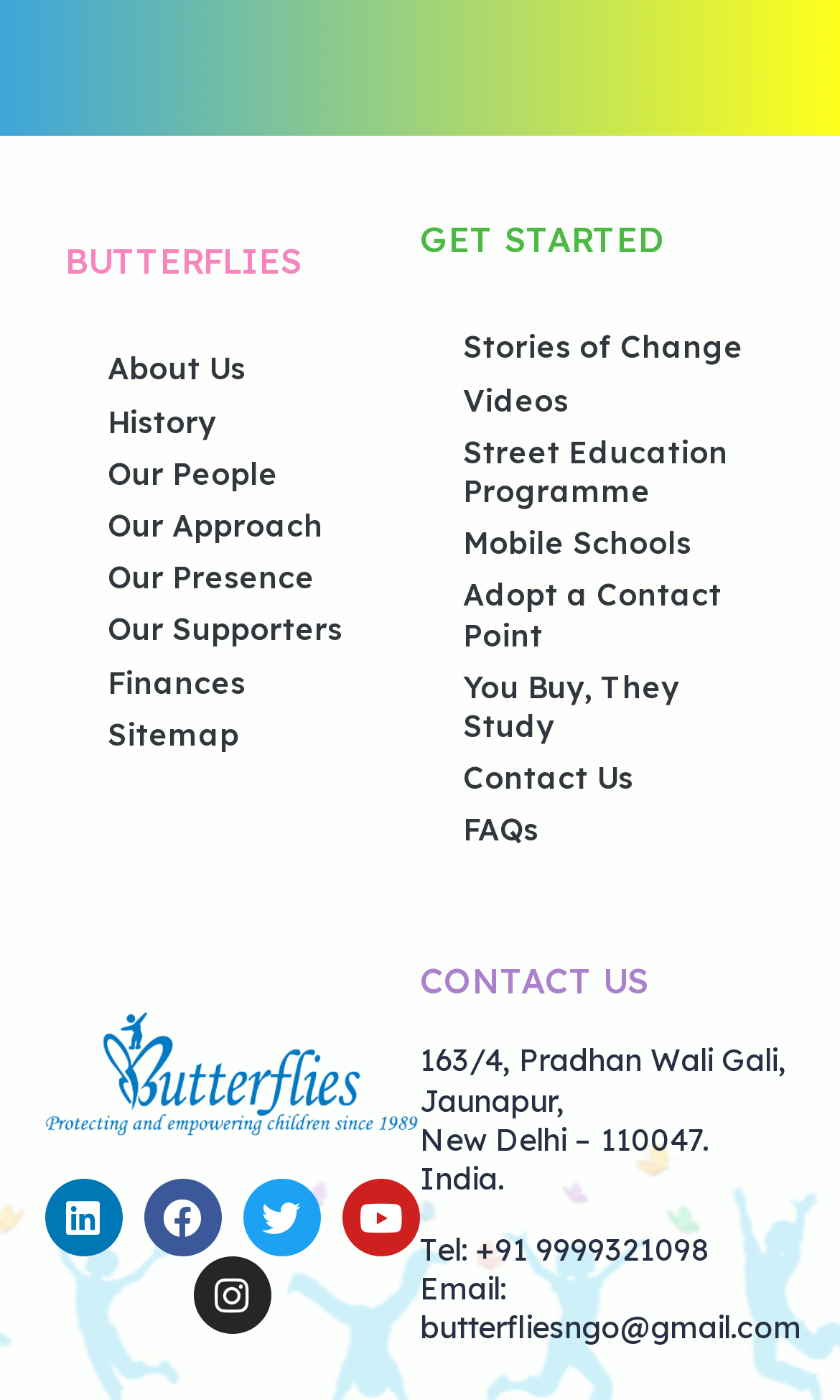Please locate the bounding box coordinates of the element's region that needs to be clicked to follow the instruction: "Follow the Office of the Governor on Twitter". The bounding box coordinates should be provided as four float numbers between 0 and 1, i.e., [left, top, right, bottom].

None